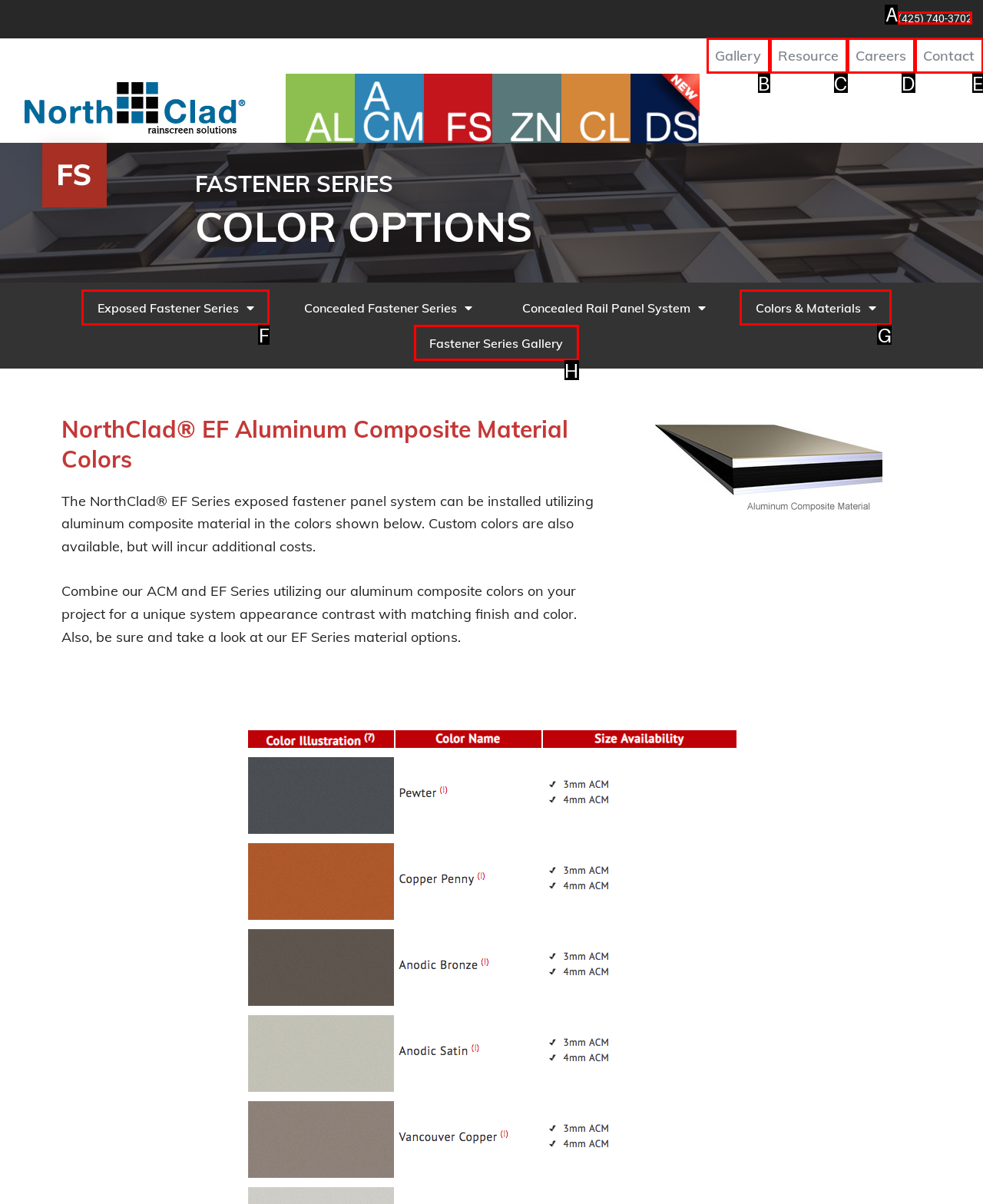Determine which HTML element I should select to execute the task: Call the phone number
Reply with the corresponding option's letter from the given choices directly.

A